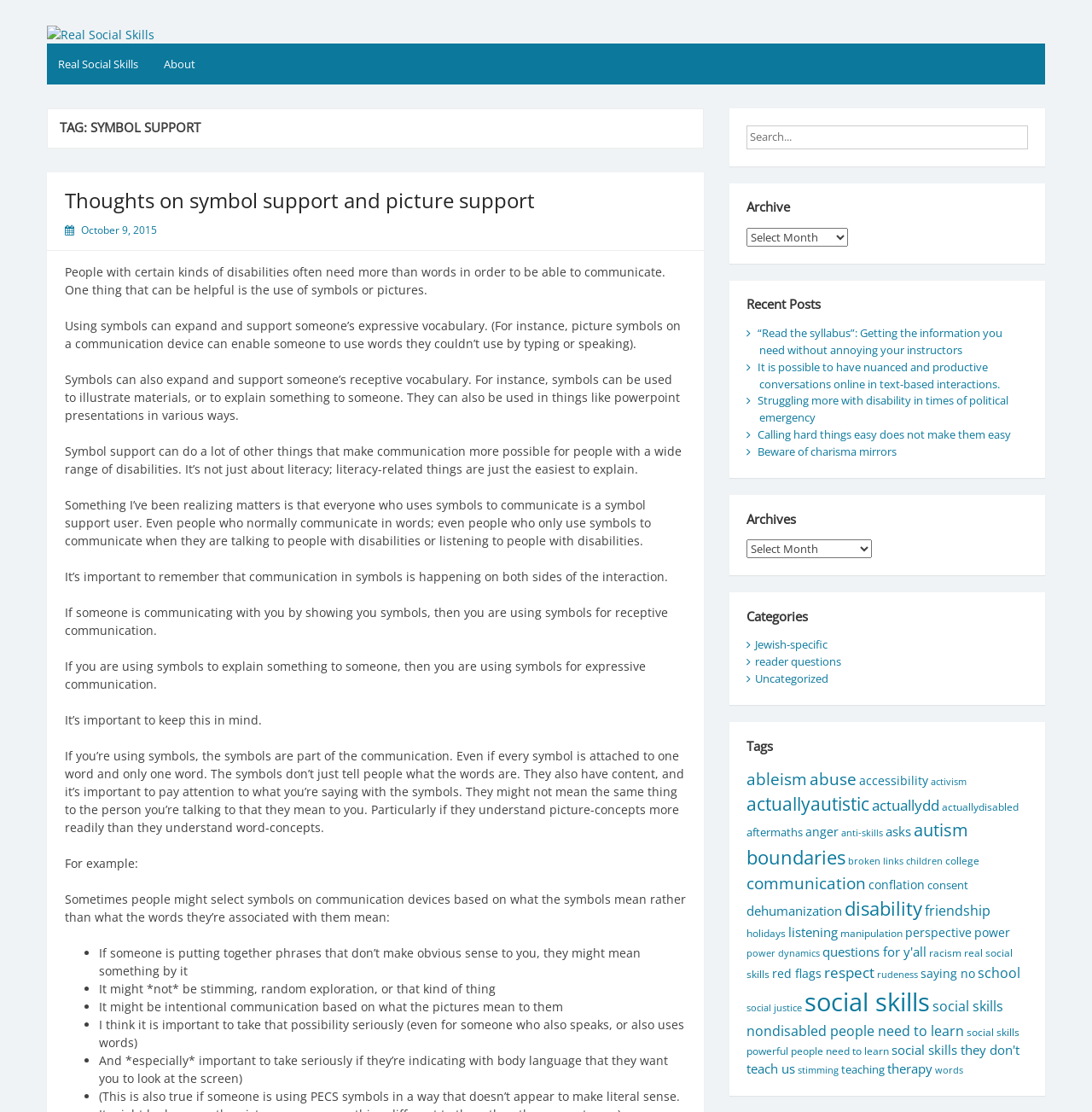What is the significance of body language in symbol-based communication?
Based on the image, give a one-word or short phrase answer.

Indicating a desire to communicate